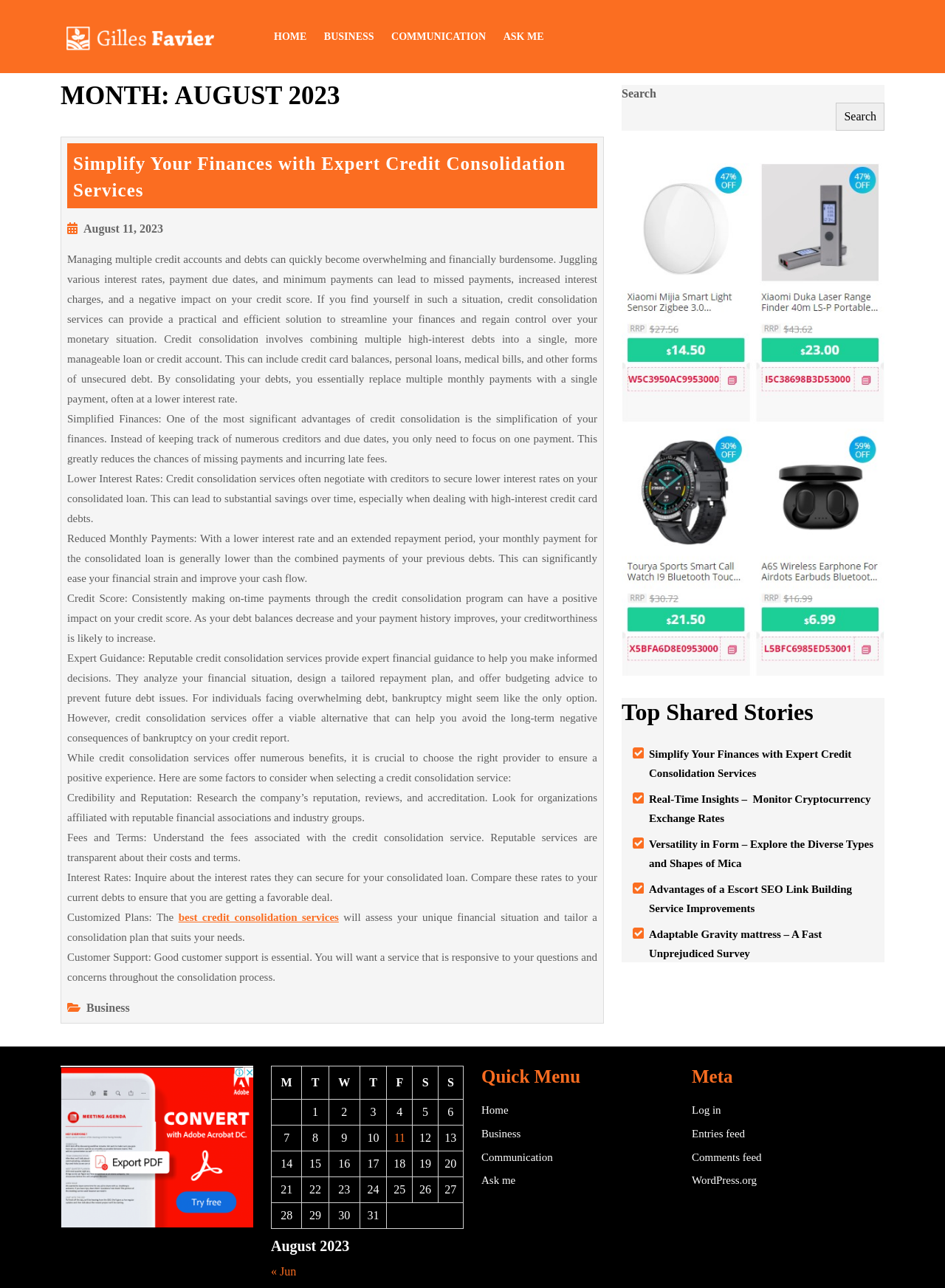What is the name of the author or website owner?
Examine the image closely and answer the question with as much detail as possible.

The name of the author or website owner can be found at the top of the page, where it says 'August 2023 - Gilles Favier'. This suggests that Gilles Favier is the owner of the website or the author of the article.